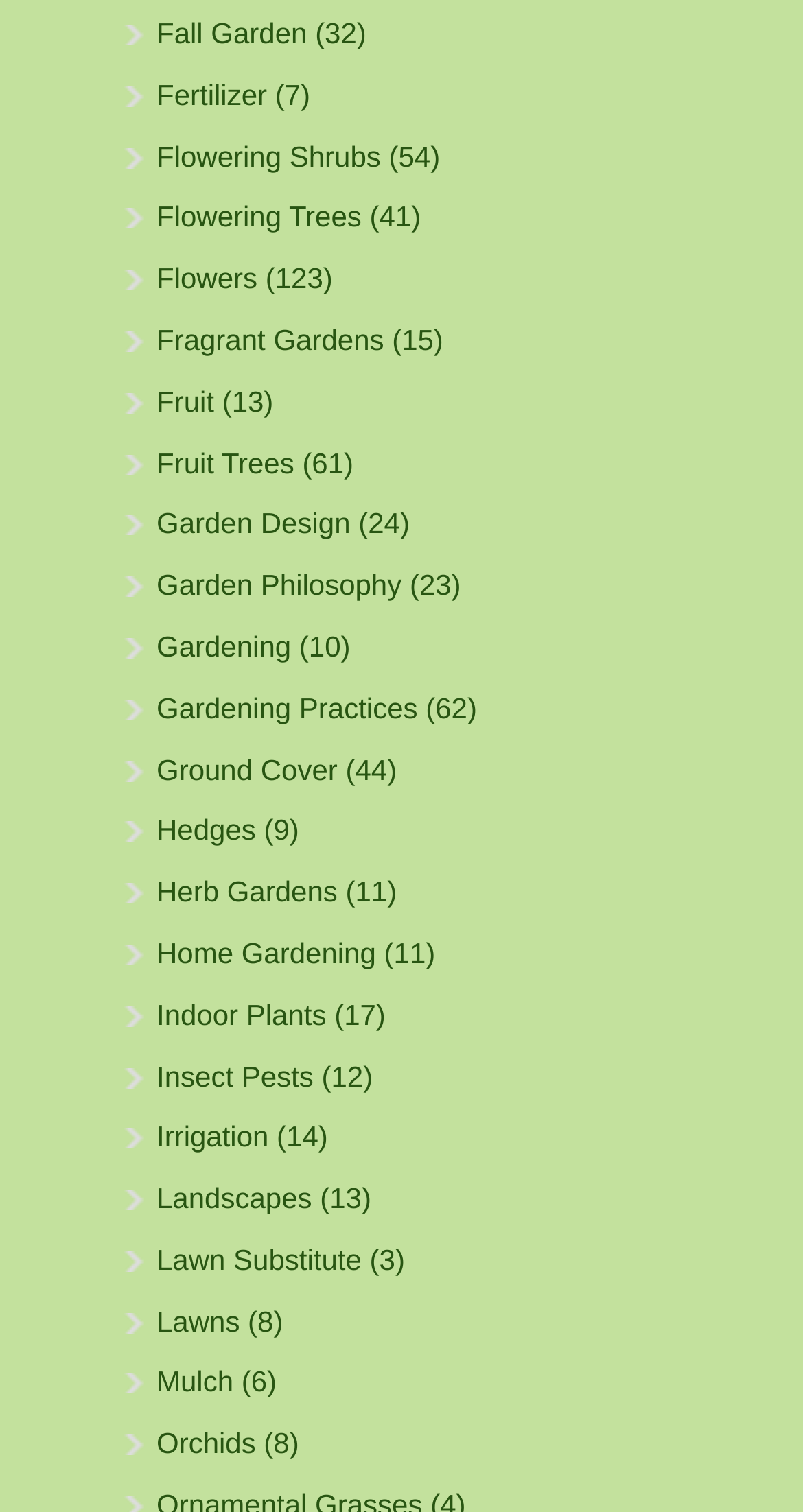Determine the bounding box coordinates for the element that should be clicked to follow this instruction: "visit Fertilizer". The coordinates should be given as four float numbers between 0 and 1, in the format [left, top, right, bottom].

[0.195, 0.051, 0.332, 0.073]